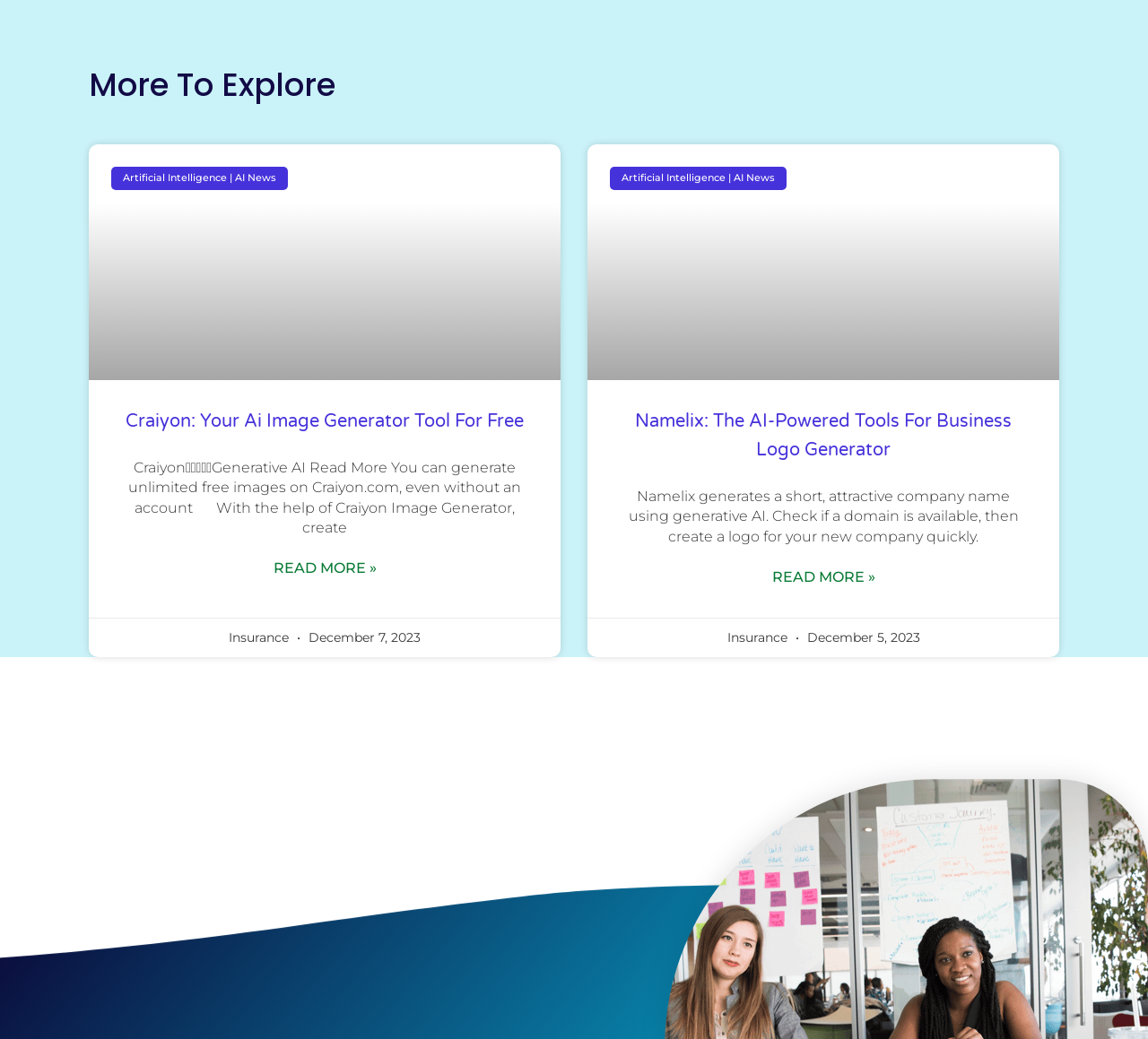What is the theme of the webpage?
Please provide a single word or phrase as your answer based on the image.

Artificial Intelligence